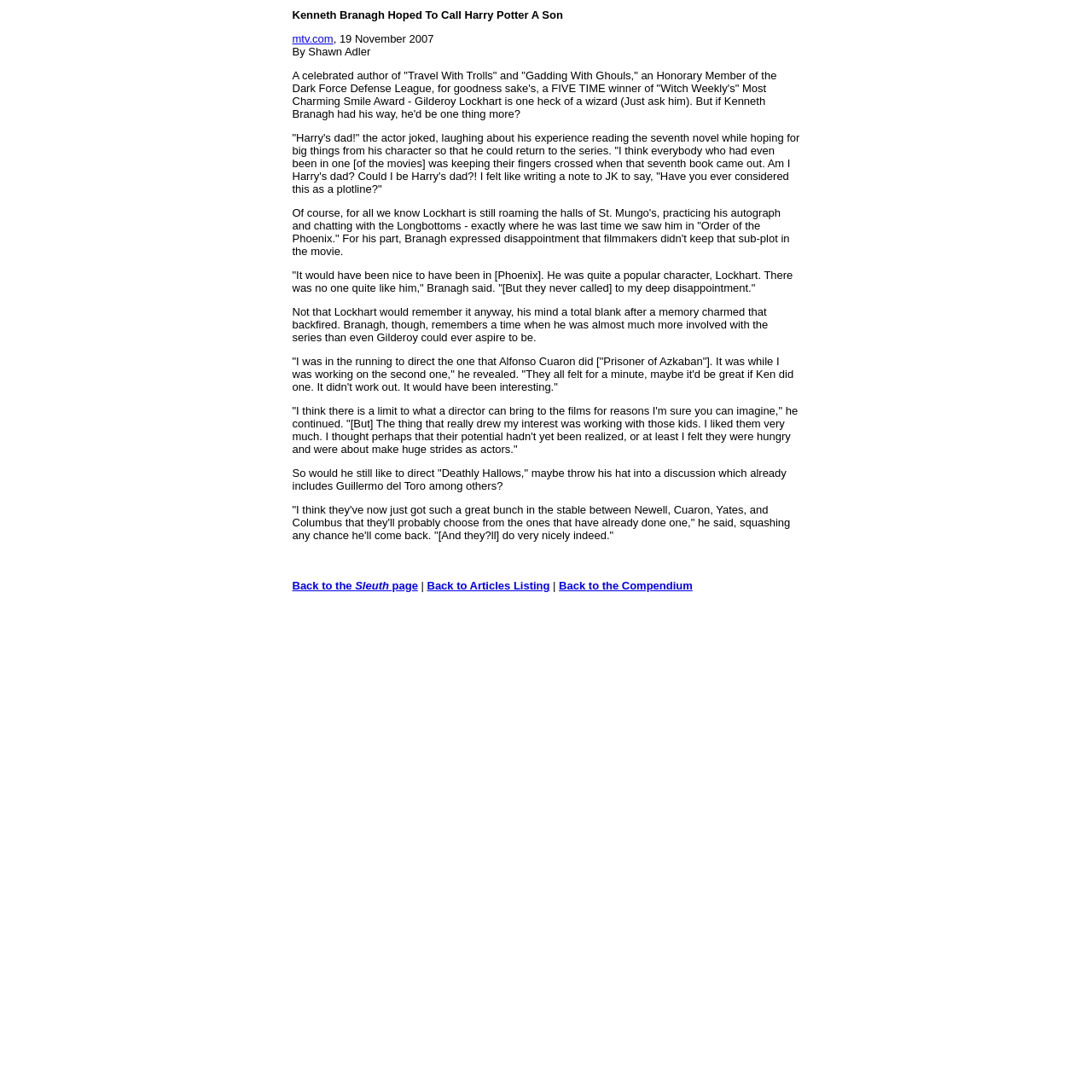Who wrote the seventh Harry Potter novel?
Look at the image and respond with a single word or a short phrase.

JK